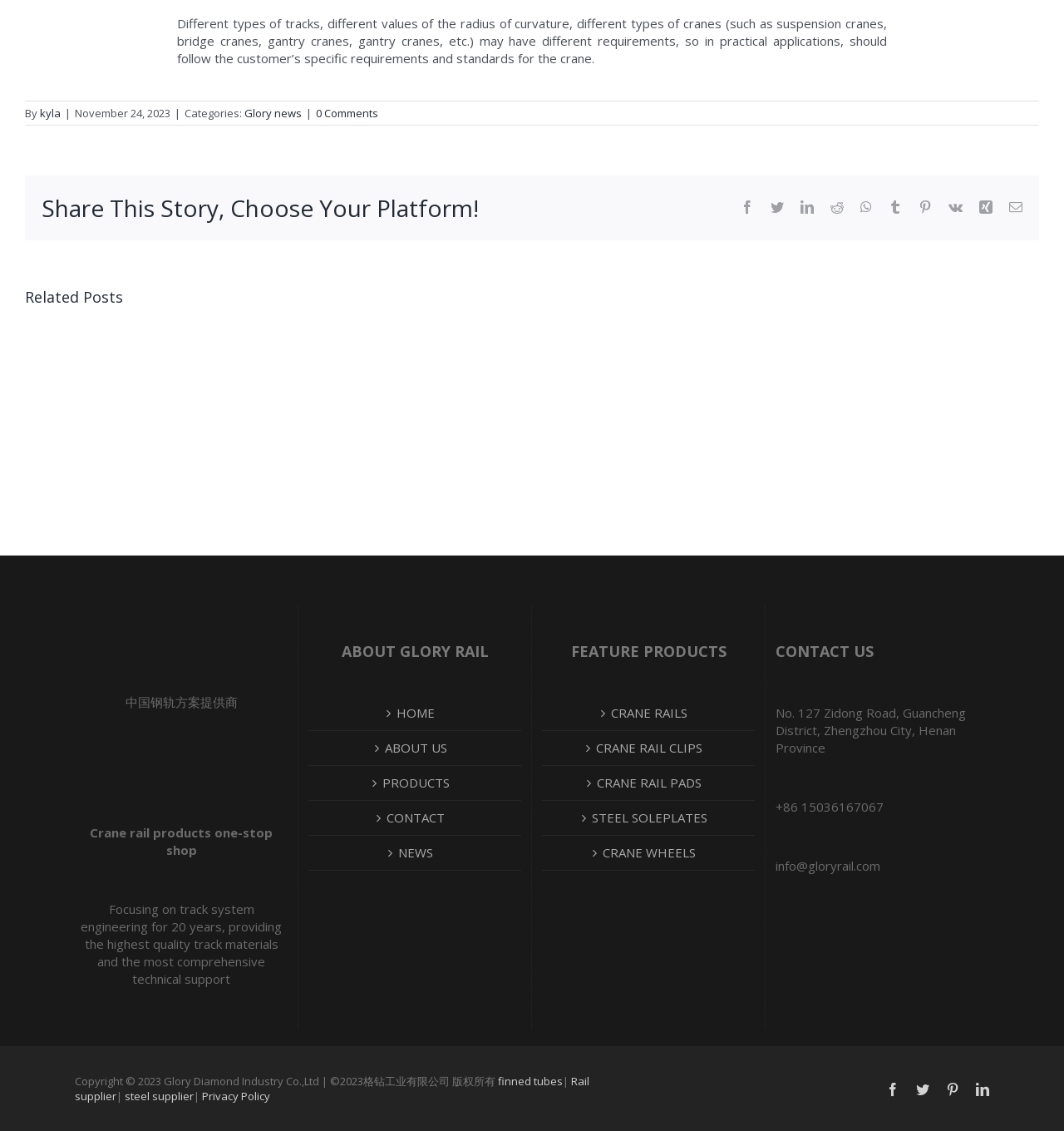Locate the bounding box coordinates of the UI element described by: "steel supplier". The bounding box coordinates should consist of four float numbers between 0 and 1, i.e., [left, top, right, bottom].

[0.117, 0.962, 0.182, 0.976]